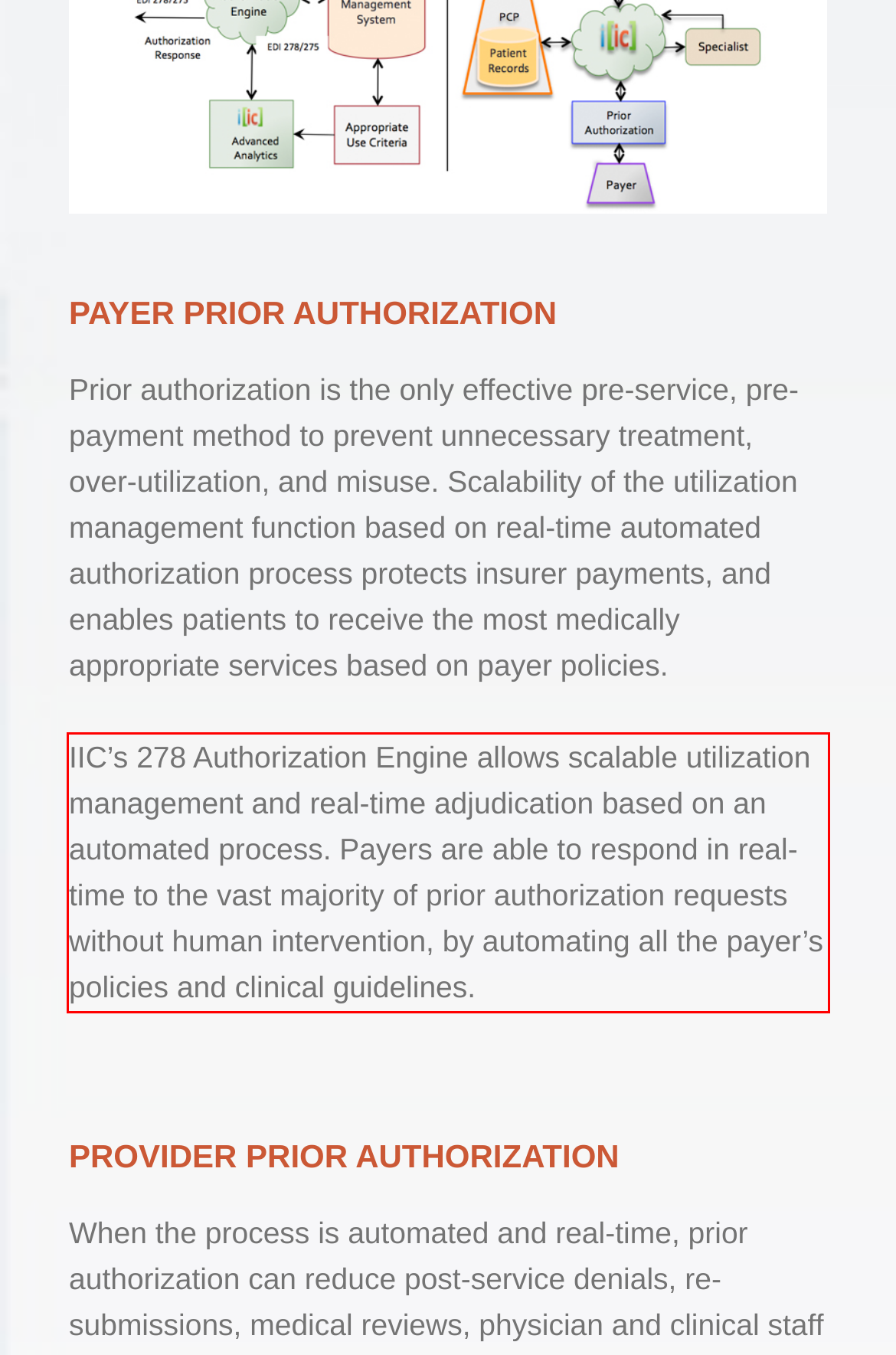Observe the screenshot of the webpage, locate the red bounding box, and extract the text content within it.

IIC’s 278 Authorization Engine allows scalable utilization management and real-time adjudication based on an automated process. Payers are able to respond in real-time to the vast majority of prior authorization requests without human intervention, by automating all the payer’s policies and clinical guidelines.